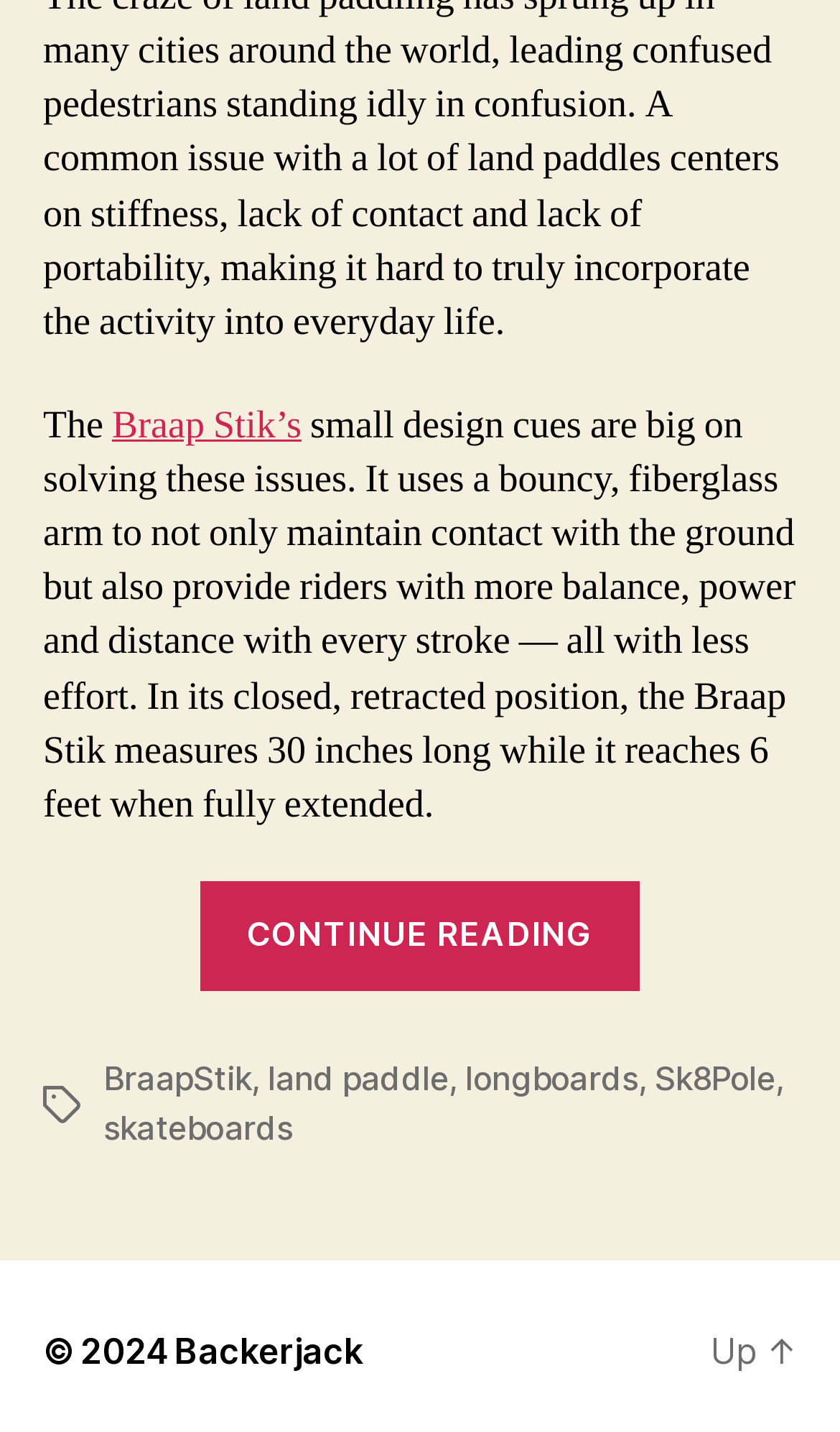What is the name of the product described?
Provide an in-depth answer to the question, covering all aspects.

The product name is mentioned in the link 'Braap Stik’s' at the top of the page, and also in the text description as 'Braap Stik land paddle'.